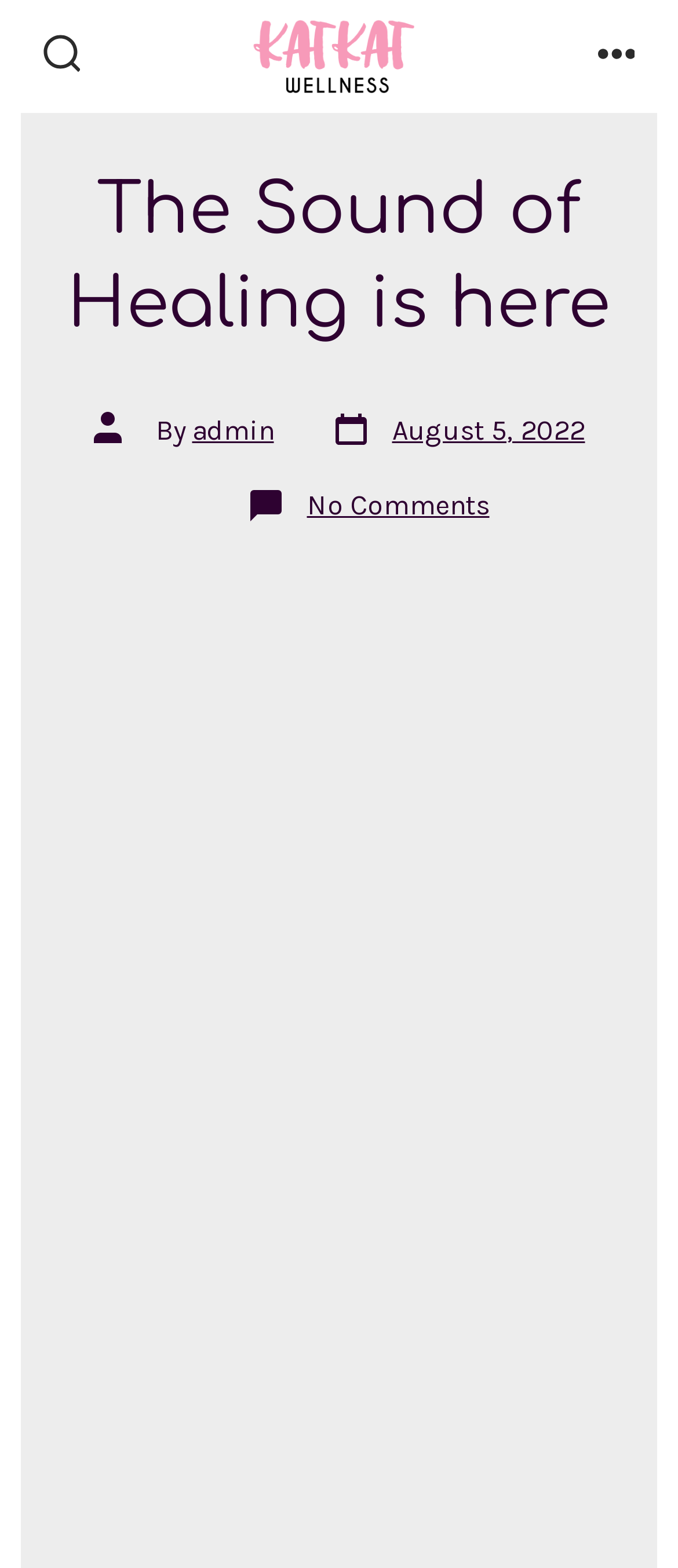Provide a single word or phrase to answer the given question: 
What is the name of the website?

KatKat Naturals